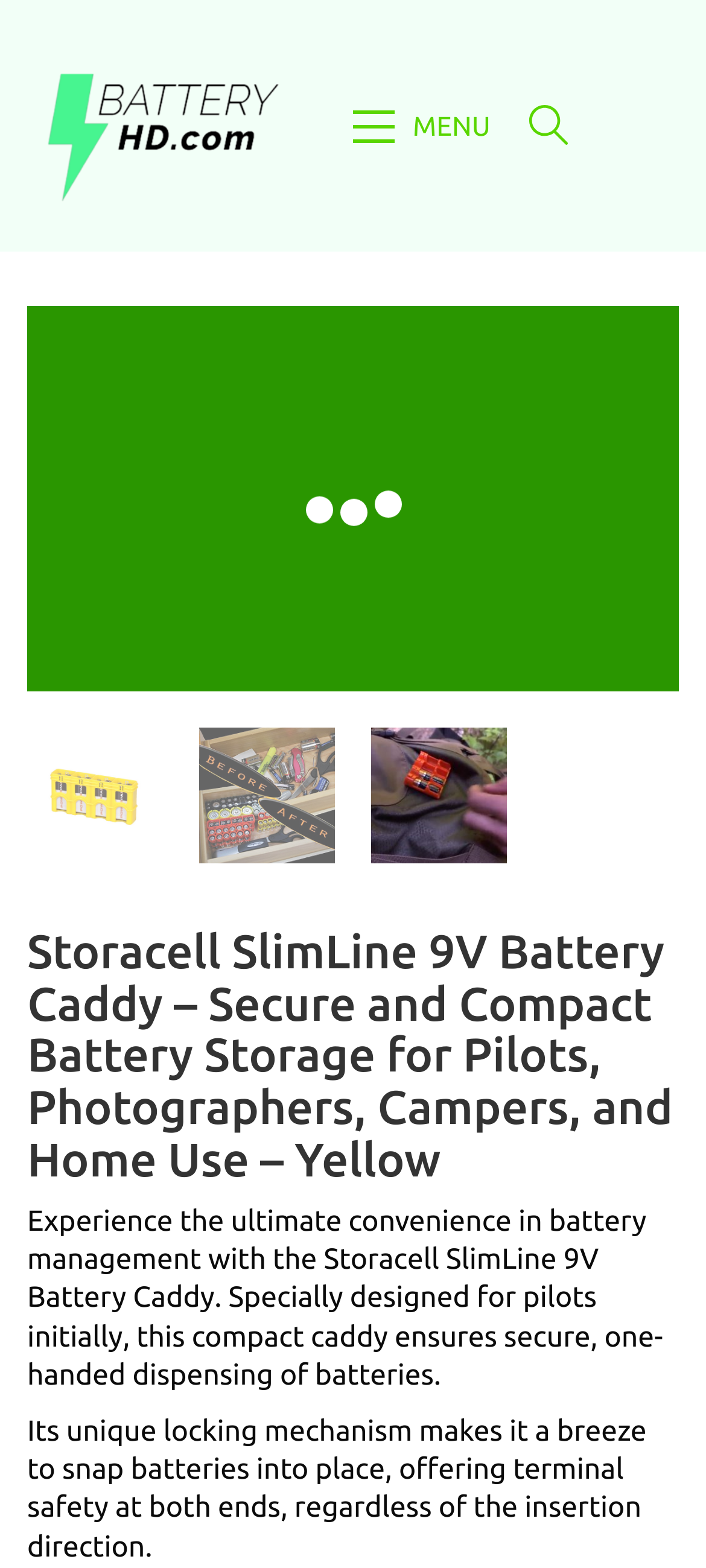Write a detailed summary of the webpage, including text, images, and layout.

The webpage is about the Storacell SlimLine 9V Battery Caddy, a compact battery storage solution designed for pilots, photographers, campers, and home use. At the top left corner, there is a link to BatteryHD.com, accompanied by an image of the same name. 

To the right of this link, there is a toggle navigation button labeled "Toggle navigation", which is followed by a "MENU" static text. Further to the right, there is a search bar with a "Search site" link and a magnifying glass icon.

Below the top navigation section, the main content of the page is dominated by a large heading that spans almost the entire width of the page, describing the product's features and target audience. 

At the bottom left of the page, there are four links, with the first two being hidden. The third hidden link is positioned to the right of the first two, and the fourth link is located at the bottom right corner, accompanied by an image.